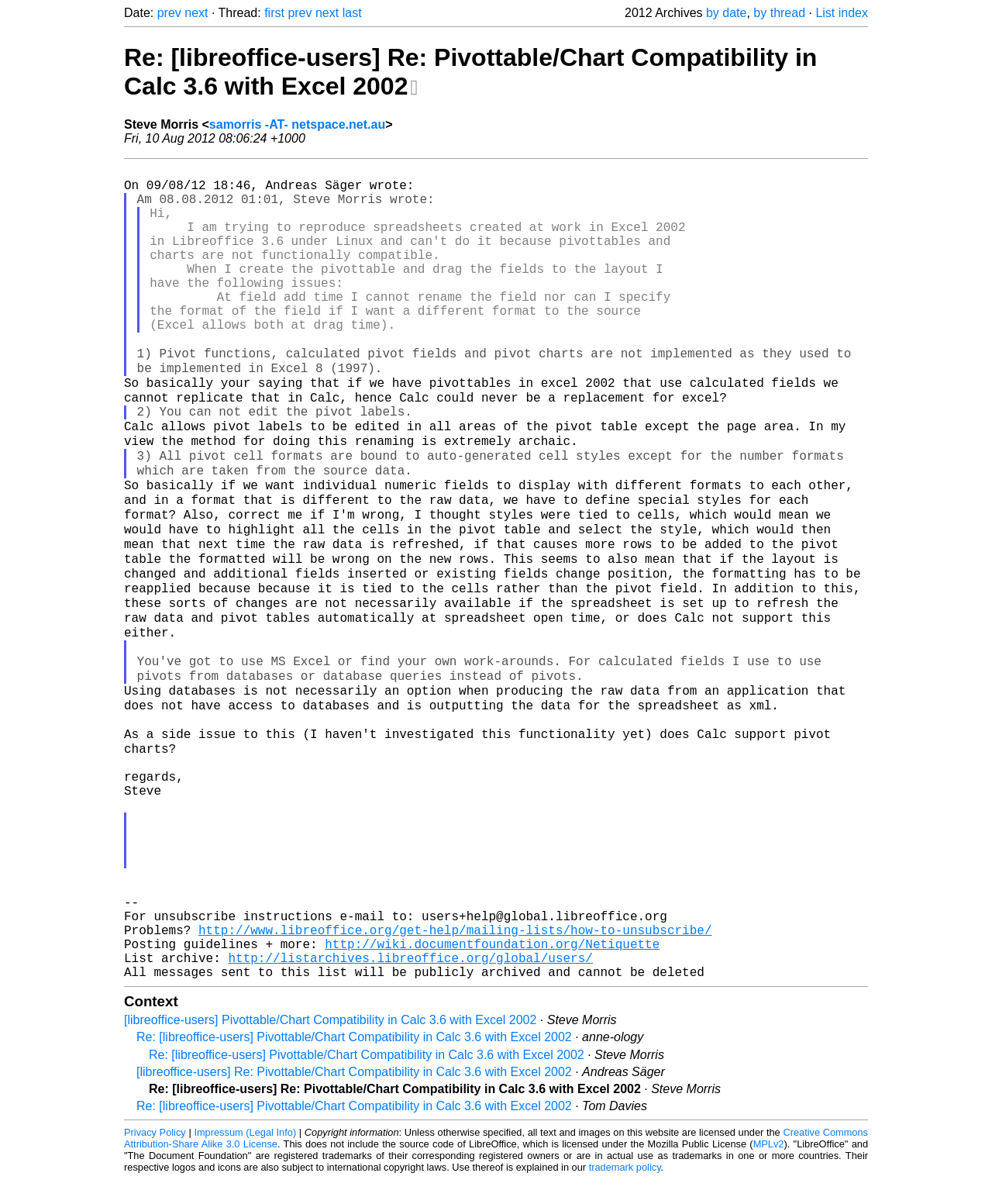Pinpoint the bounding box coordinates of the clickable area necessary to execute the following instruction: "go to previous page". The coordinates should be given as four float numbers between 0 and 1, namely [left, top, right, bottom].

[0.158, 0.005, 0.183, 0.016]